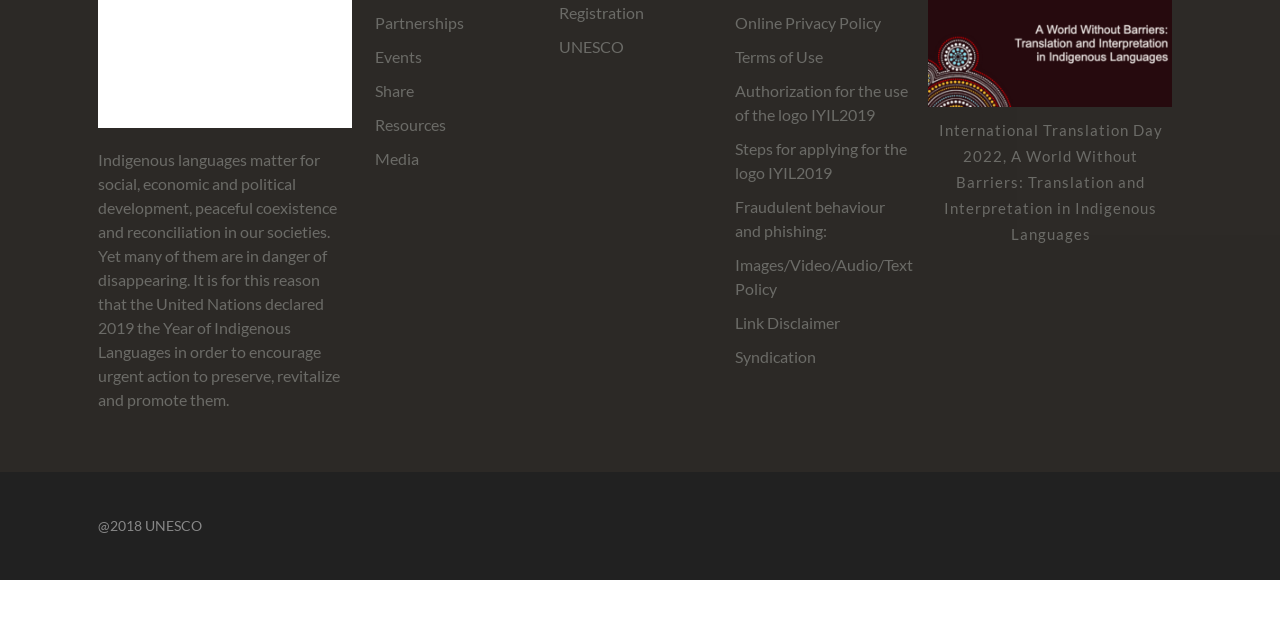Provide your answer to the question using just one word or phrase: How many links are there in the top navigation bar?

6